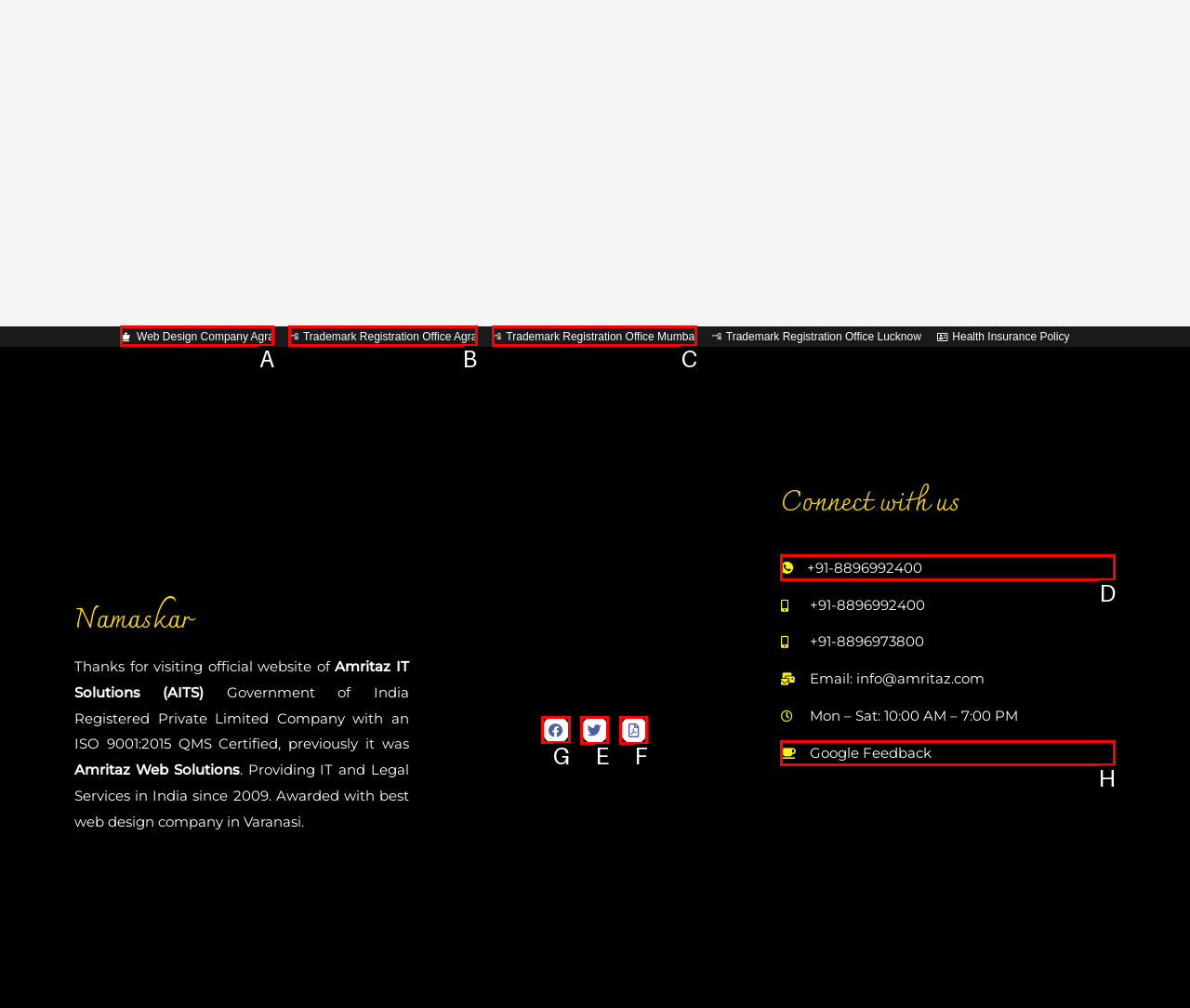To complete the task: go to the home page, select the appropriate UI element to click. Respond with the letter of the correct option from the given choices.

None